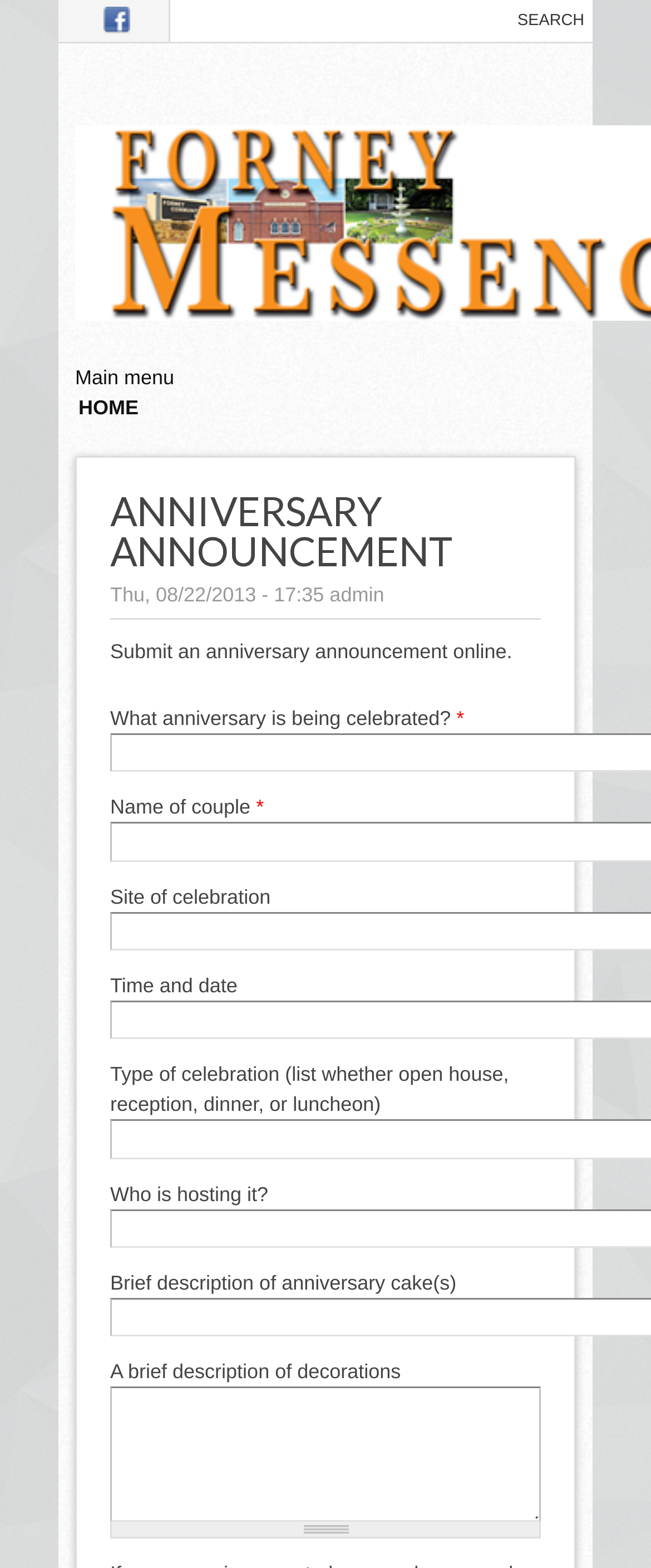Using the webpage screenshot, locate the HTML element that fits the following description and provide its bounding box: "Main menu".

[0.115, 0.233, 0.268, 0.248]